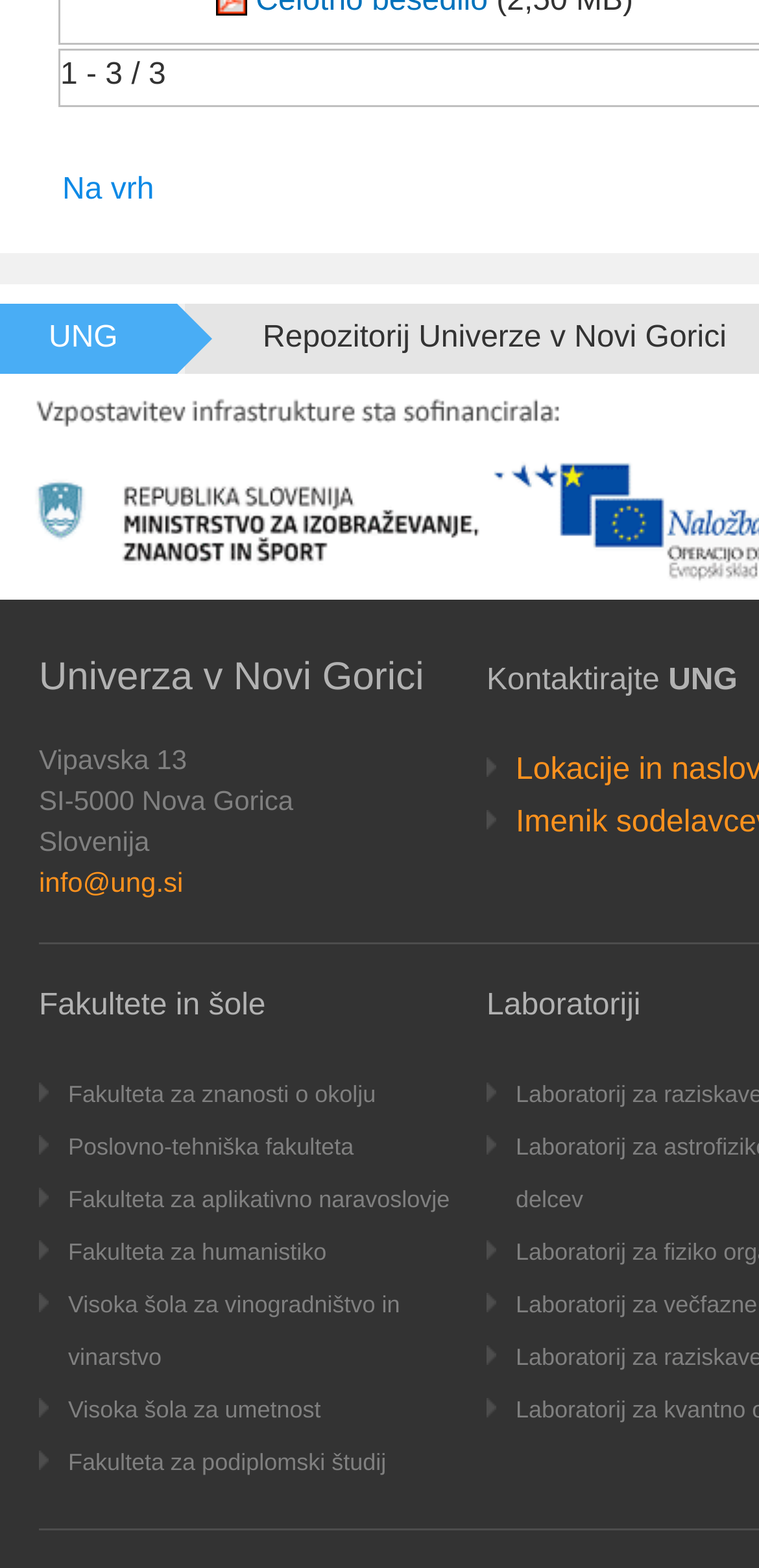Please provide the bounding box coordinates for the element that needs to be clicked to perform the following instruction: "View the Fakulteta za znanosti o okolju page". The coordinates should be given as four float numbers between 0 and 1, i.e., [left, top, right, bottom].

[0.09, 0.69, 0.495, 0.707]